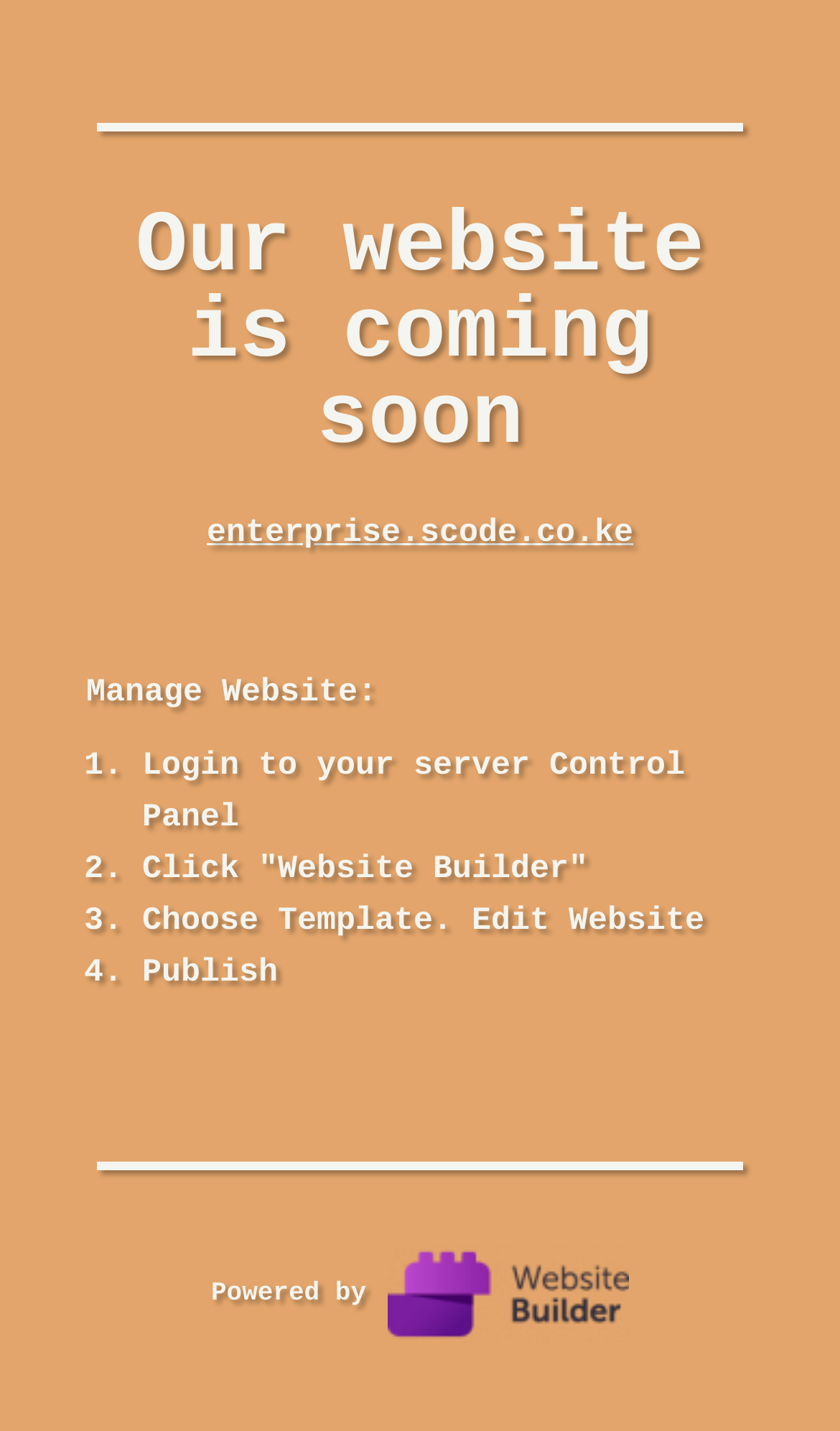What is the last step in managing a website?
Please answer the question with a detailed response using the information from the screenshot.

I looked at the last list marker ('4.') and its corresponding static text element ('Publish'), indicating that the last step in managing a website is to publish it.